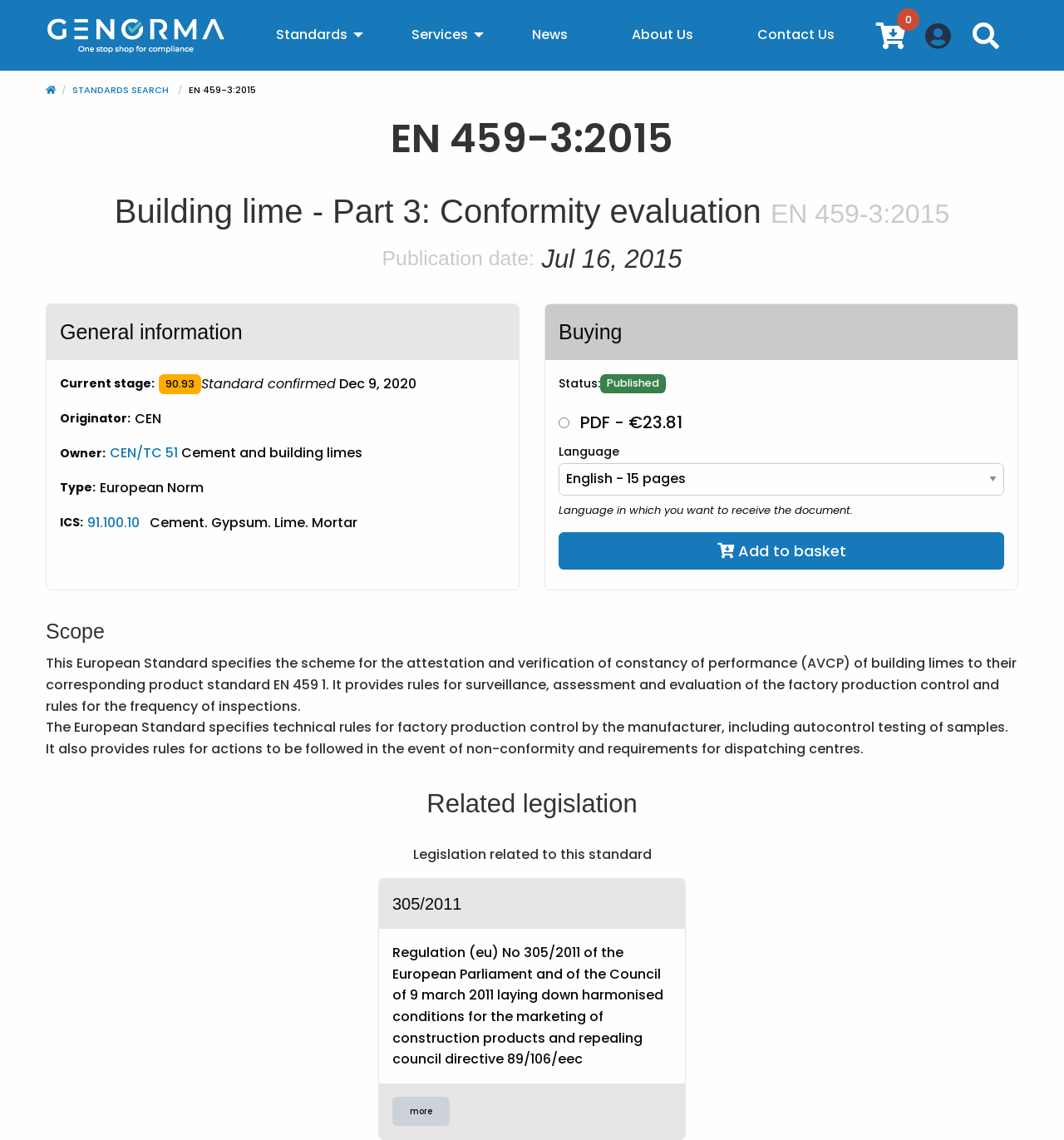Locate the bounding box coordinates of the area you need to click to fulfill this instruction: 'Click on the 'Standards' menu item'. The coordinates must be in the form of four float numbers ranging from 0 to 1: [left, top, right, bottom].

[0.24, 0.011, 0.345, 0.051]